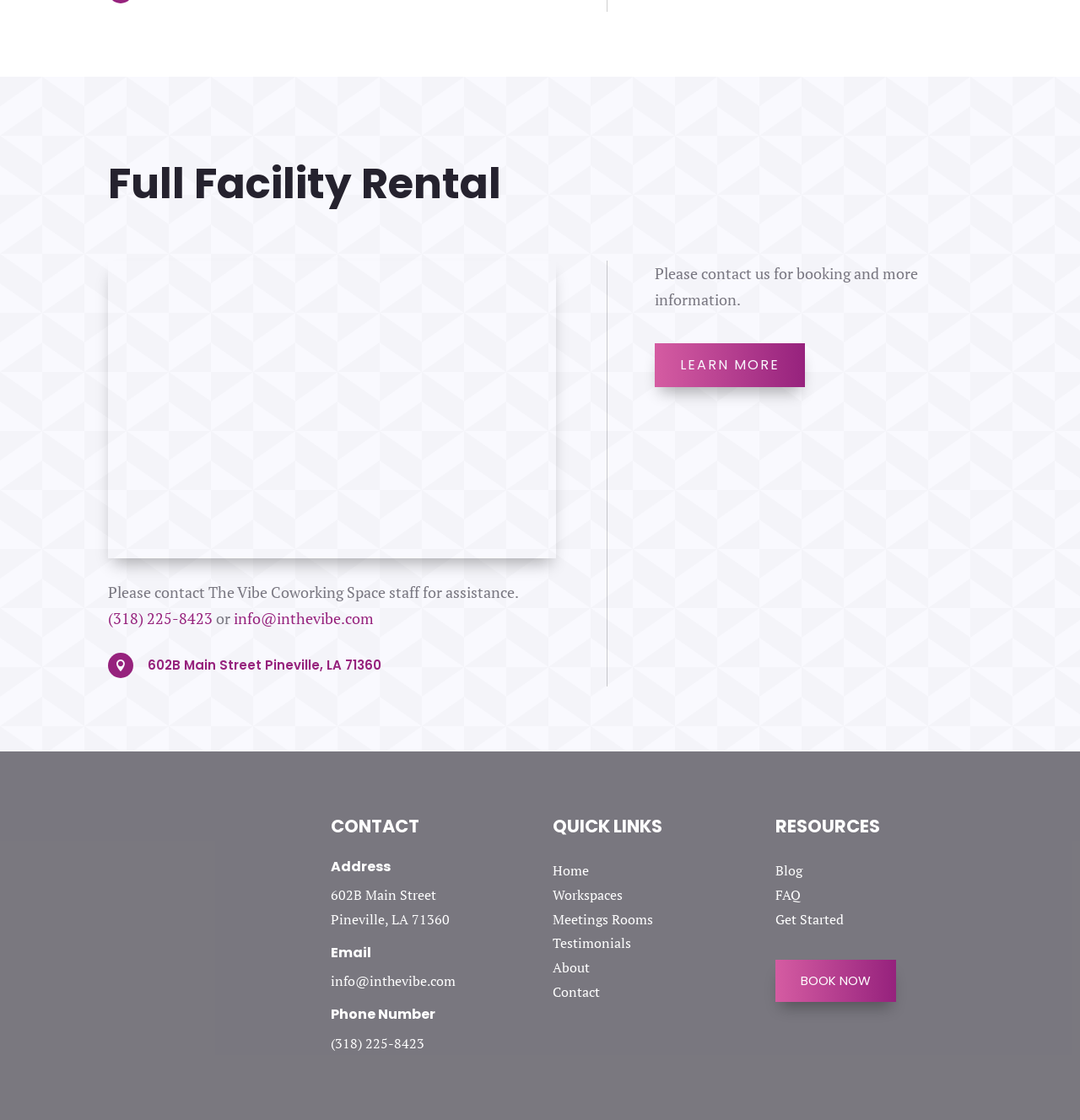Based on the provided description, "Meetings Rooms", find the bounding box of the corresponding UI element in the screenshot.

[0.512, 0.812, 0.605, 0.829]